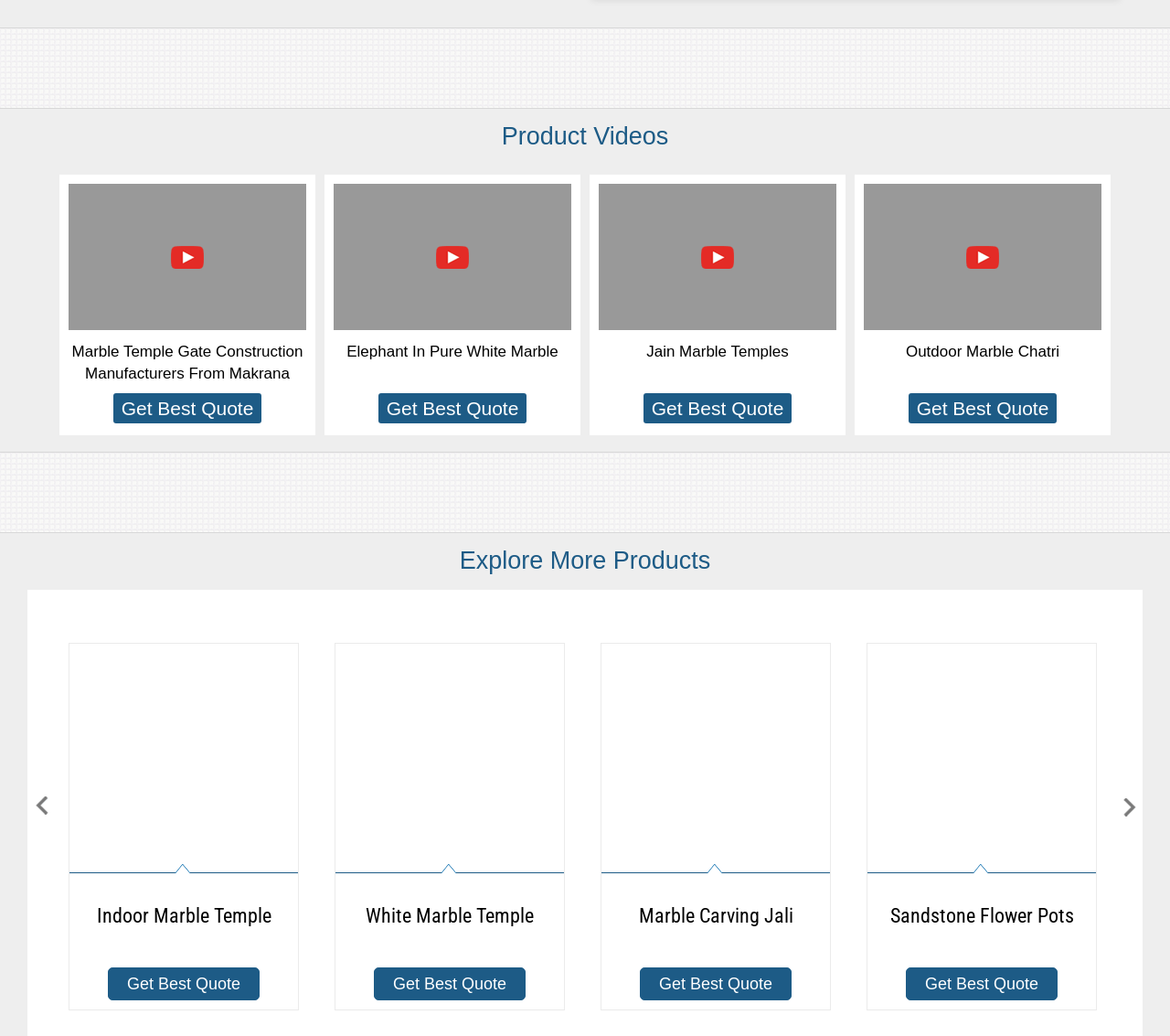Locate the bounding box coordinates of the element that should be clicked to execute the following instruction: "Explore Indoor Marble Temple".

[0.059, 0.621, 0.255, 0.92]